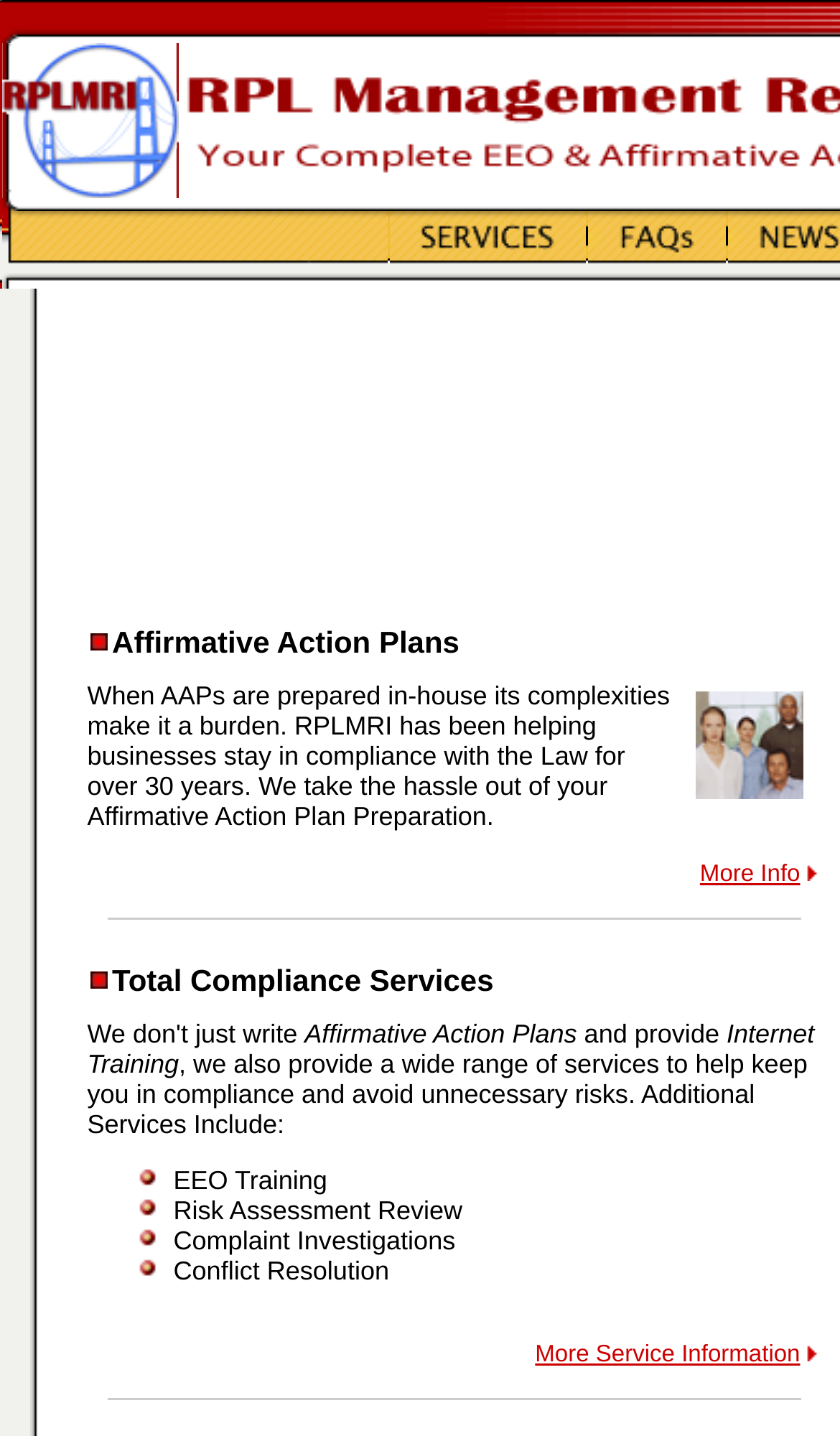Using the description "alt="RPL Management Resources, Inc. Logo"", locate and provide the bounding box of the UI element.

[0.003, 0.122, 0.213, 0.142]